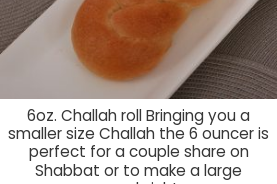What is the color of the Challah roll's exterior?
Look at the image and answer with only one word or phrase.

Golden-brown